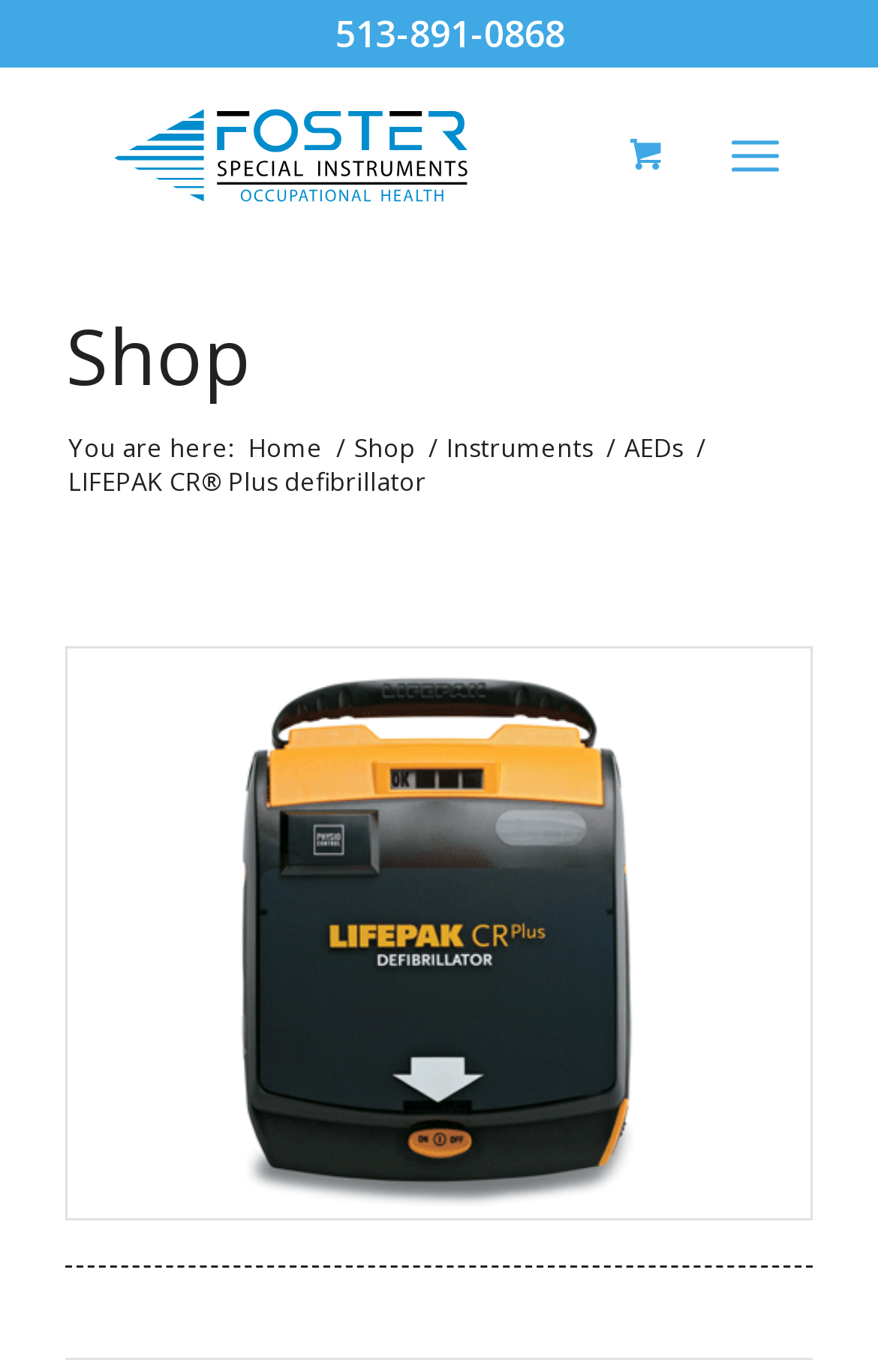What is the phone number on the menu?
Kindly answer the question with as much detail as you can.

I found the phone number by looking at the menu item with the vertical orientation, which has the text '513-891-0868'.